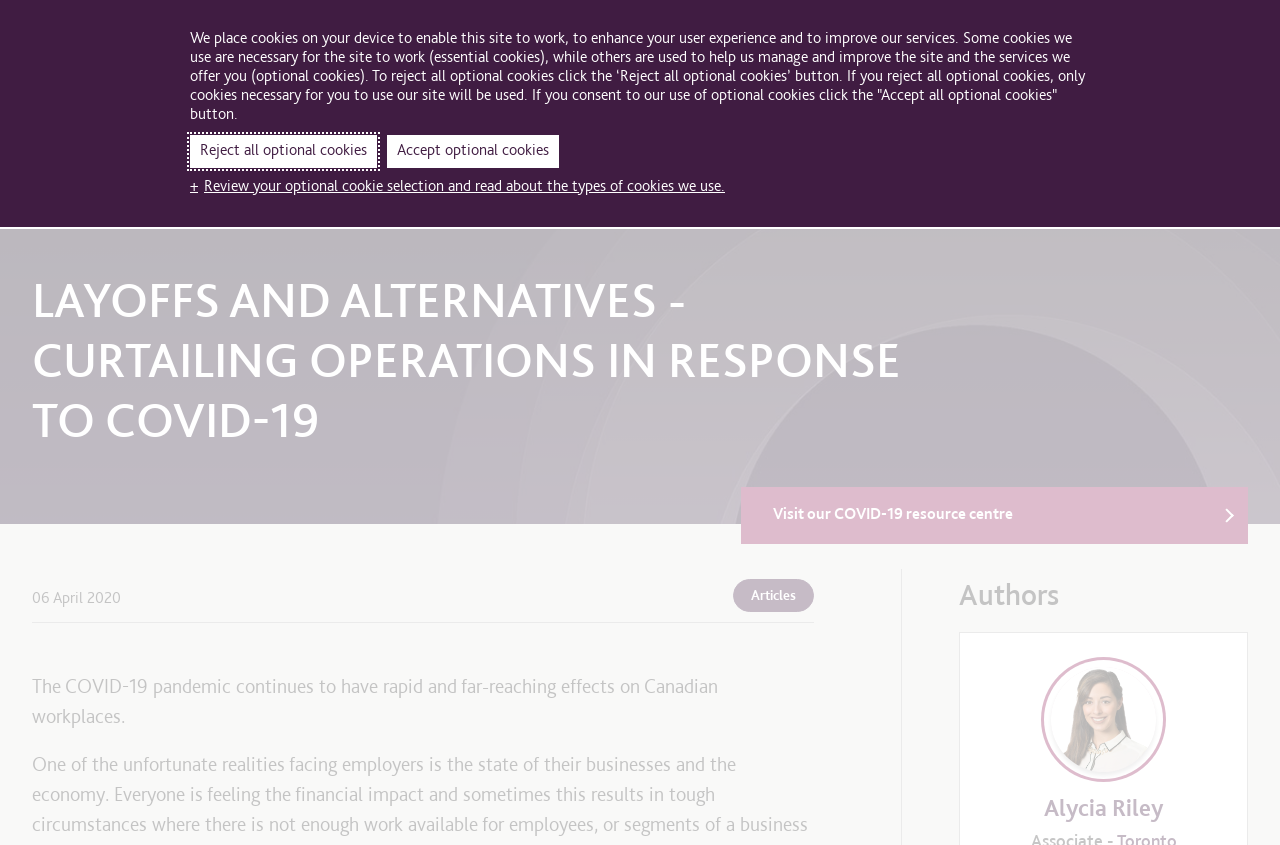How many links are in the navigation 'Utility'?
Look at the screenshot and respond with a single word or phrase.

6